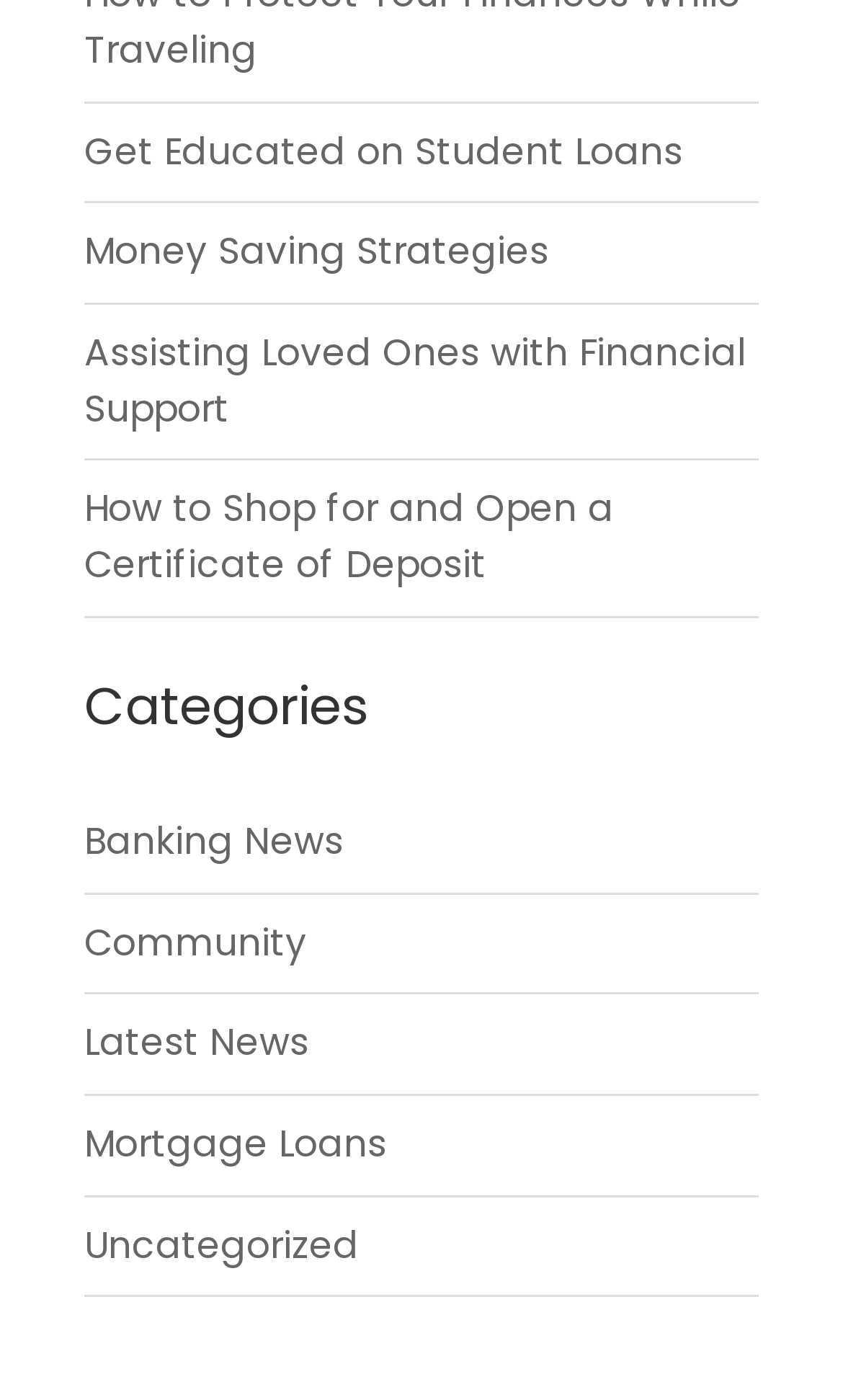How many categories are listed?
Examine the webpage screenshot and provide an in-depth answer to the question.

I counted the number of links under the 'Categories' heading, which are 'Banking News', 'Community', 'Latest News', 'Mortgage Loans', and 'Uncategorized', totaling 7 categories.